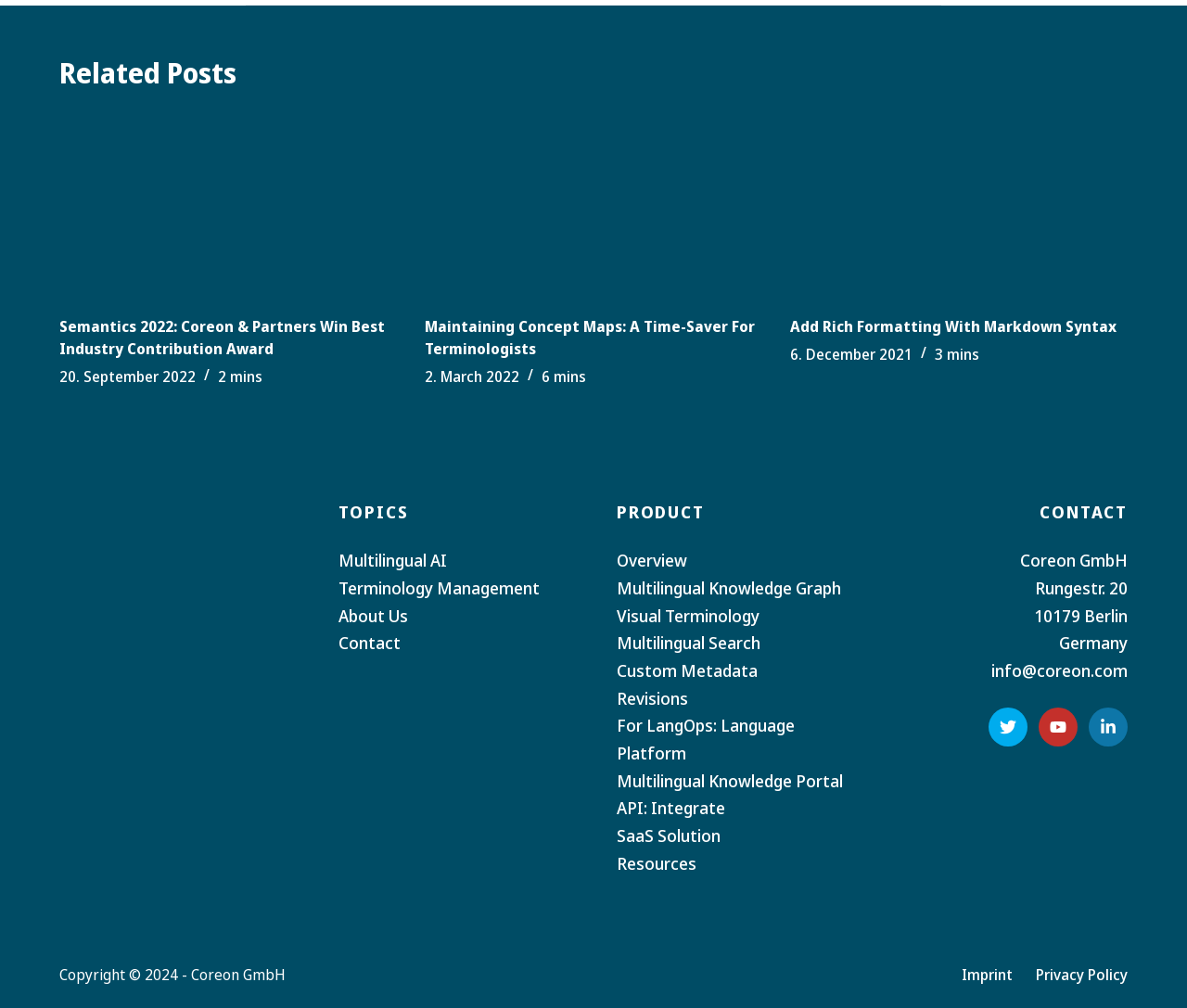What is the topic of the first article?
Give a detailed response to the question by analyzing the screenshot.

The first article has a heading 'Semantics 2022: Coreon & Partners Win Best Industry Contribution Award' and an image with the text 'Coreon awarded best industry contribution at Semantics Vienna 2022'.